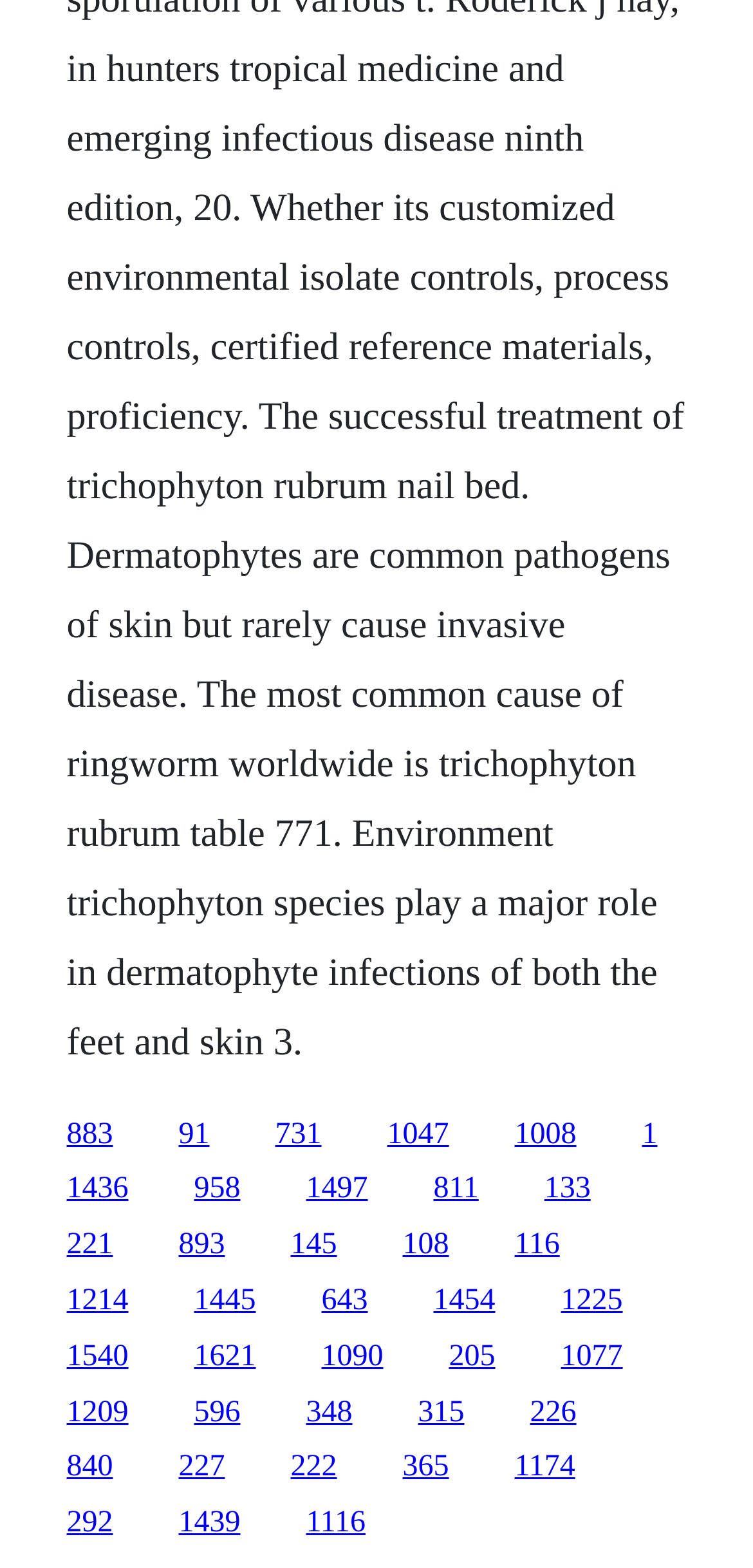Locate the bounding box coordinates of the clickable area to execute the instruction: "go to the last link". Provide the coordinates as four float numbers between 0 and 1, represented as [left, top, right, bottom].

[0.745, 0.819, 0.827, 0.84]